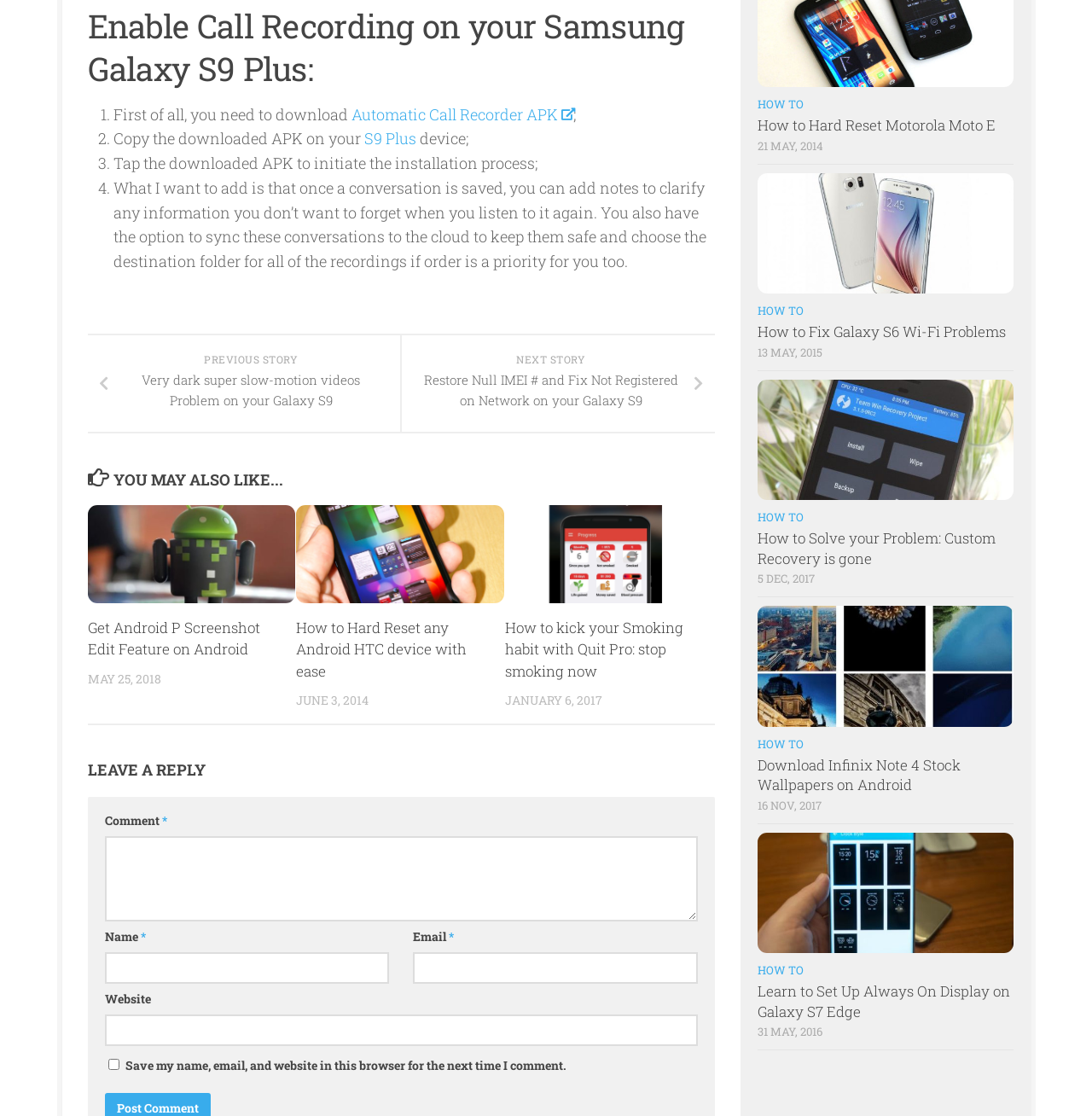Indicate the bounding box coordinates of the element that must be clicked to execute the instruction: "Click on the 'Get Android P Screenshot Edit Feature on Android' link". The coordinates should be given as four float numbers between 0 and 1, i.e., [left, top, right, bottom].

[0.08, 0.553, 0.238, 0.591]